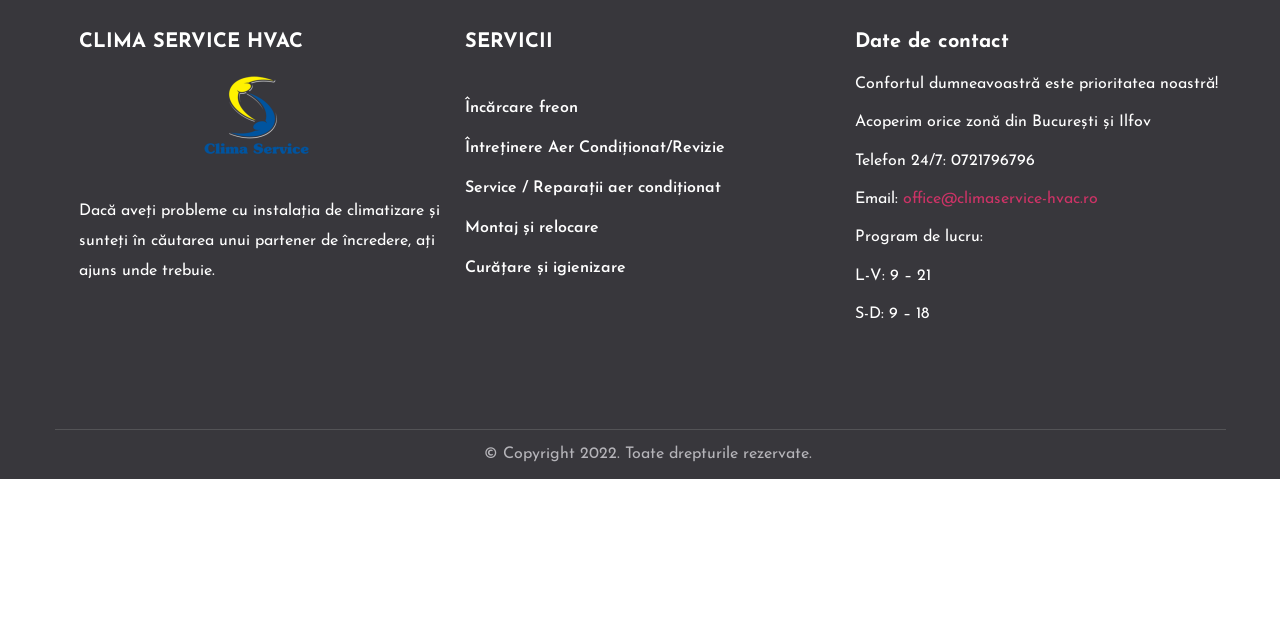Extract the bounding box for the UI element that matches this description: "Email".

None